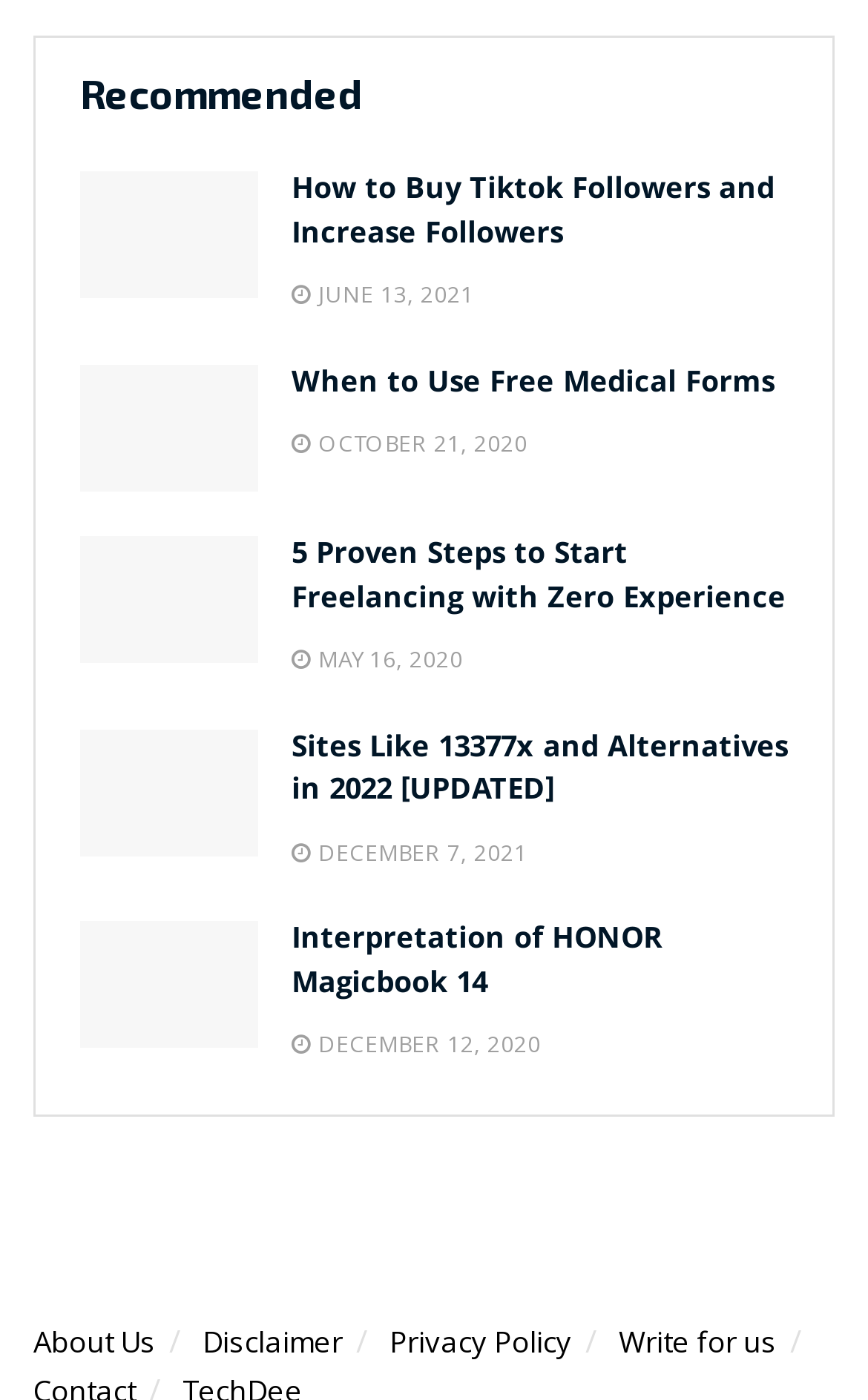From the element description: "About Us", extract the bounding box coordinates of the UI element. The coordinates should be expressed as four float numbers between 0 and 1, in the order [left, top, right, bottom].

[0.038, 0.939, 0.179, 0.967]